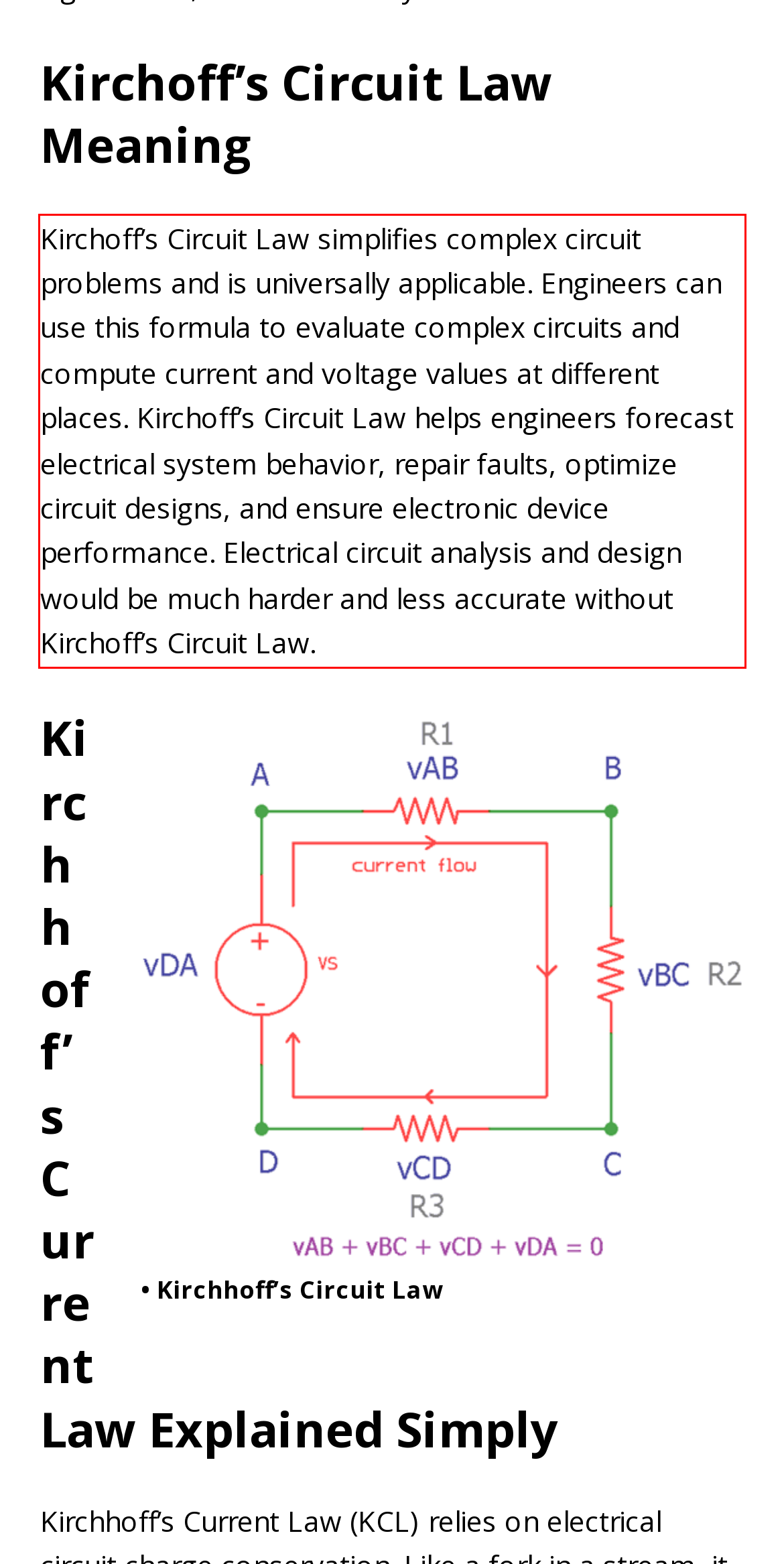Please examine the webpage screenshot containing a red bounding box and use OCR to recognize and output the text inside the red bounding box.

Kirchoff’s Circuit Law simplifies complex circuit problems and is universally applicable. Engineers can use this formula to evaluate complex circuits and compute current and voltage values at different places. Kirchoff’s Circuit Law helps engineers forecast electrical system behavior, repair faults, optimize circuit designs, and ensure electronic device performance. Electrical circuit analysis and design would be much harder and less accurate without Kirchoff’s Circuit Law.